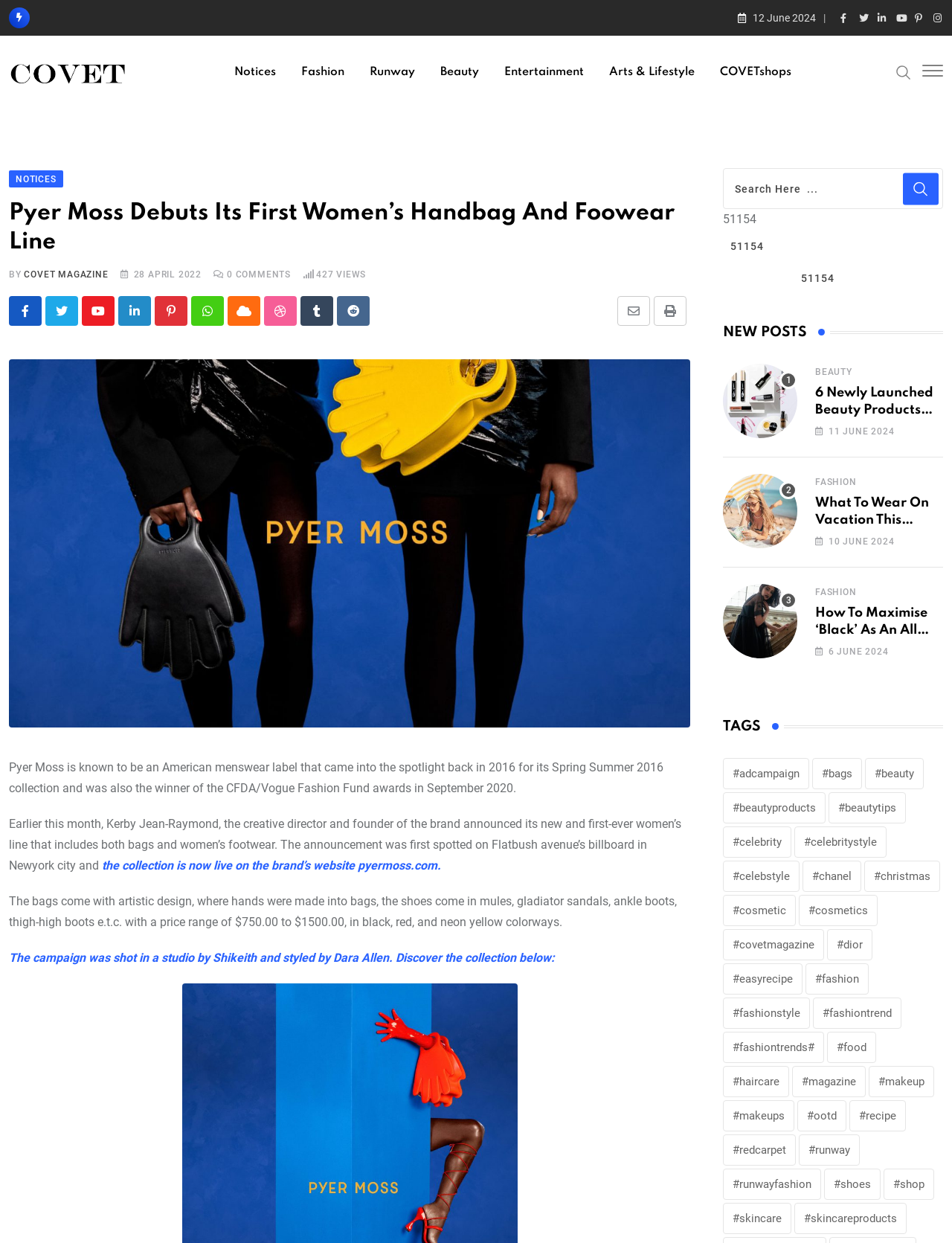What is the price range of the bags? Examine the screenshot and reply using just one word or a brief phrase.

$750.00 to $1500.00